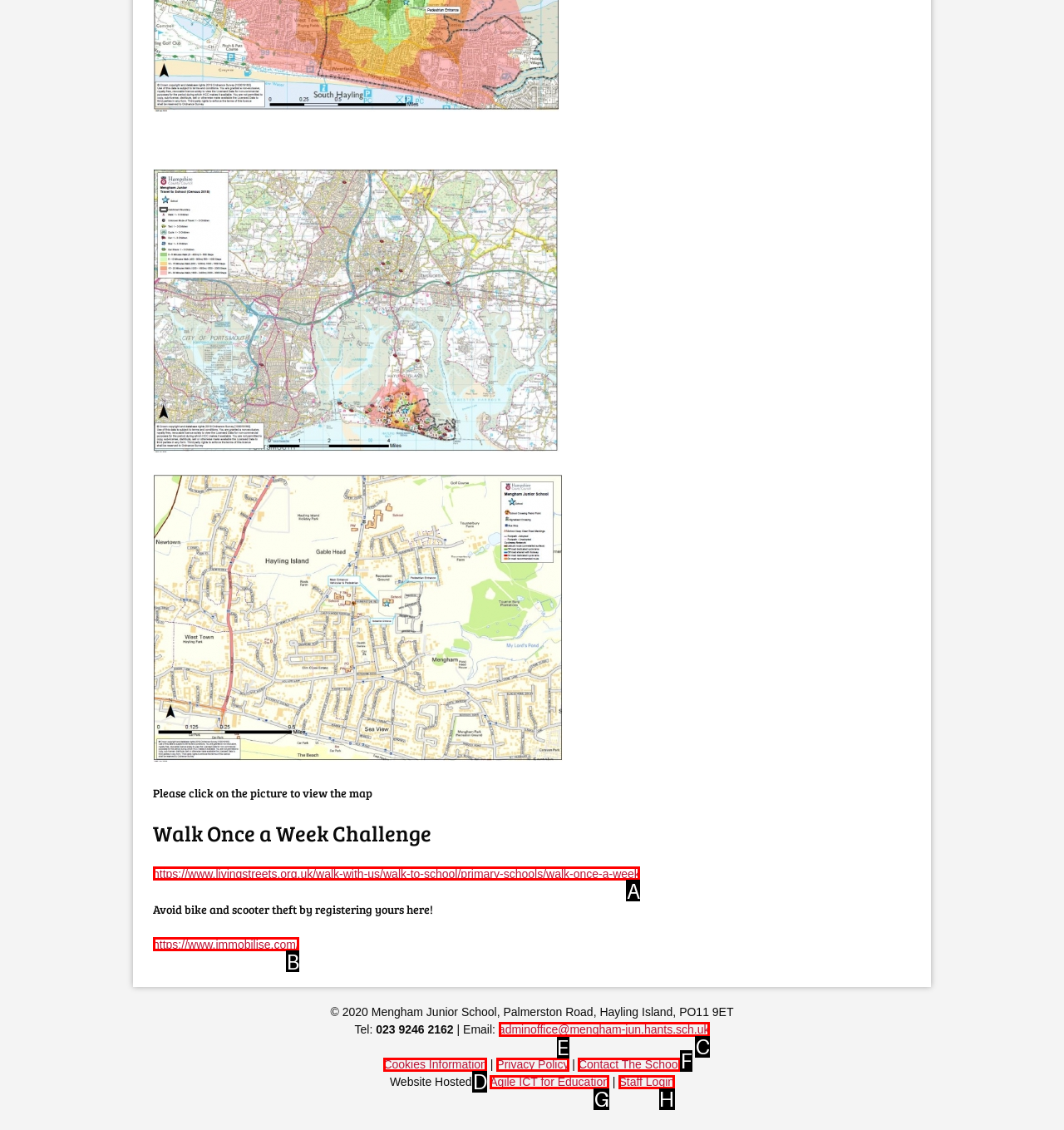Select the letter of the UI element that matches this task: Contact Media Relations
Provide the answer as the letter of the correct choice.

None